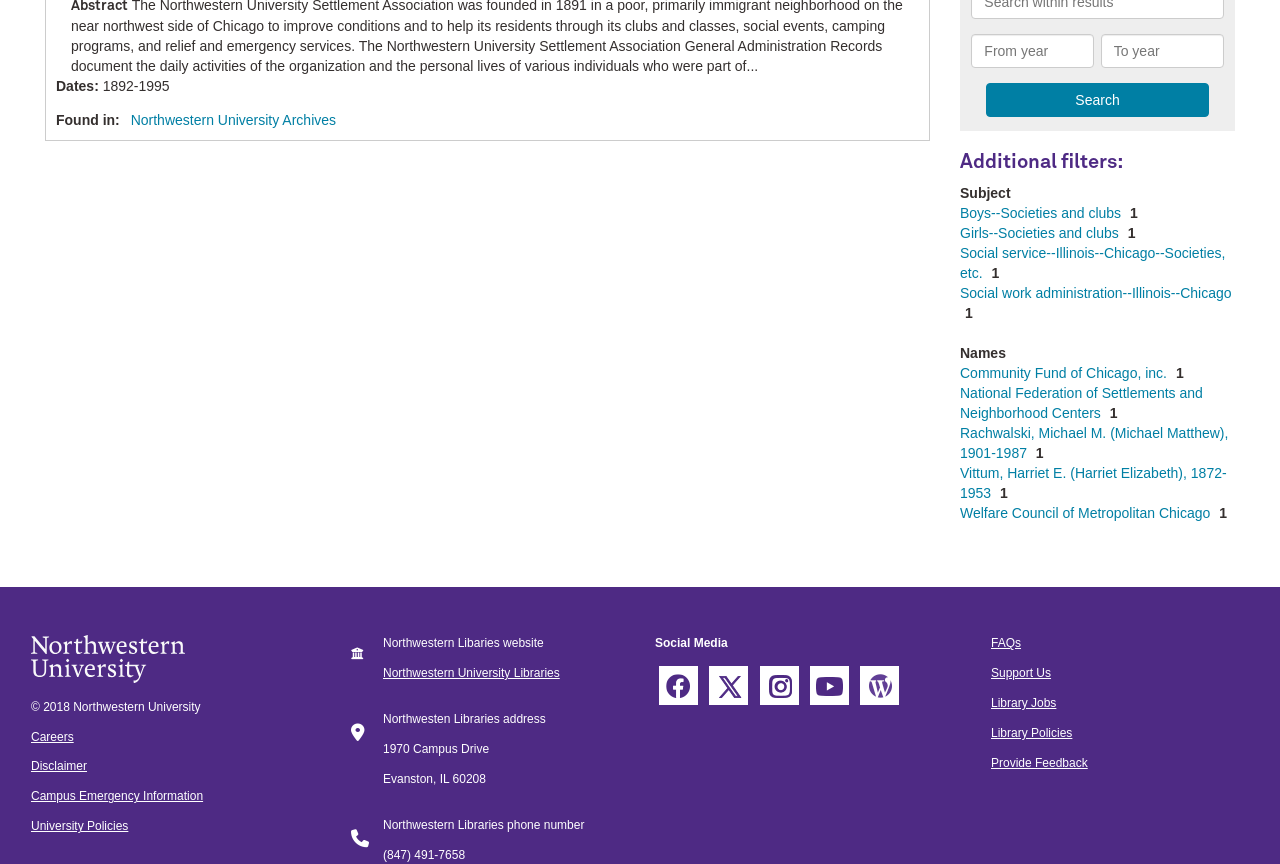Show the bounding box coordinates for the HTML element described as: "Disclaimer".

[0.024, 0.879, 0.068, 0.895]